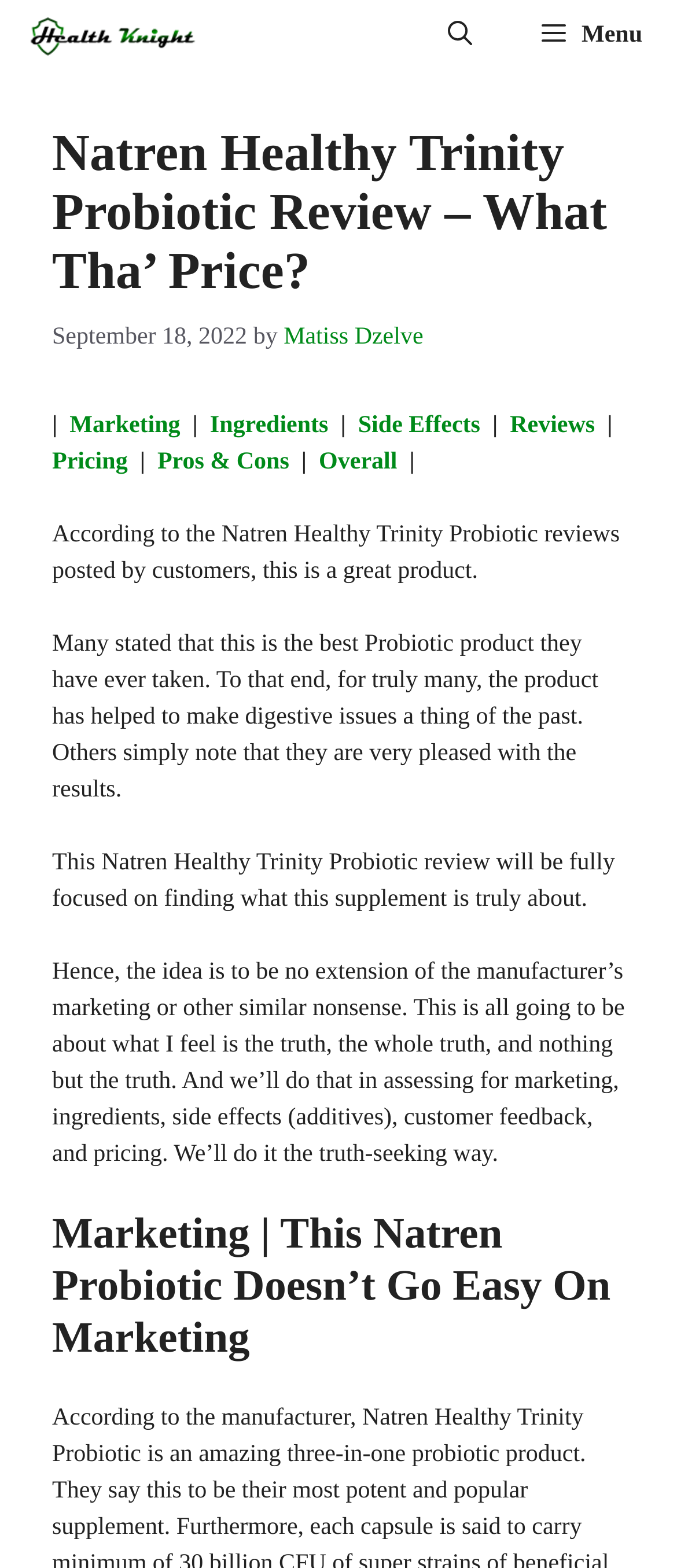What is the date of the review?
Provide a concise answer using a single word or phrase based on the image.

September 18, 2022